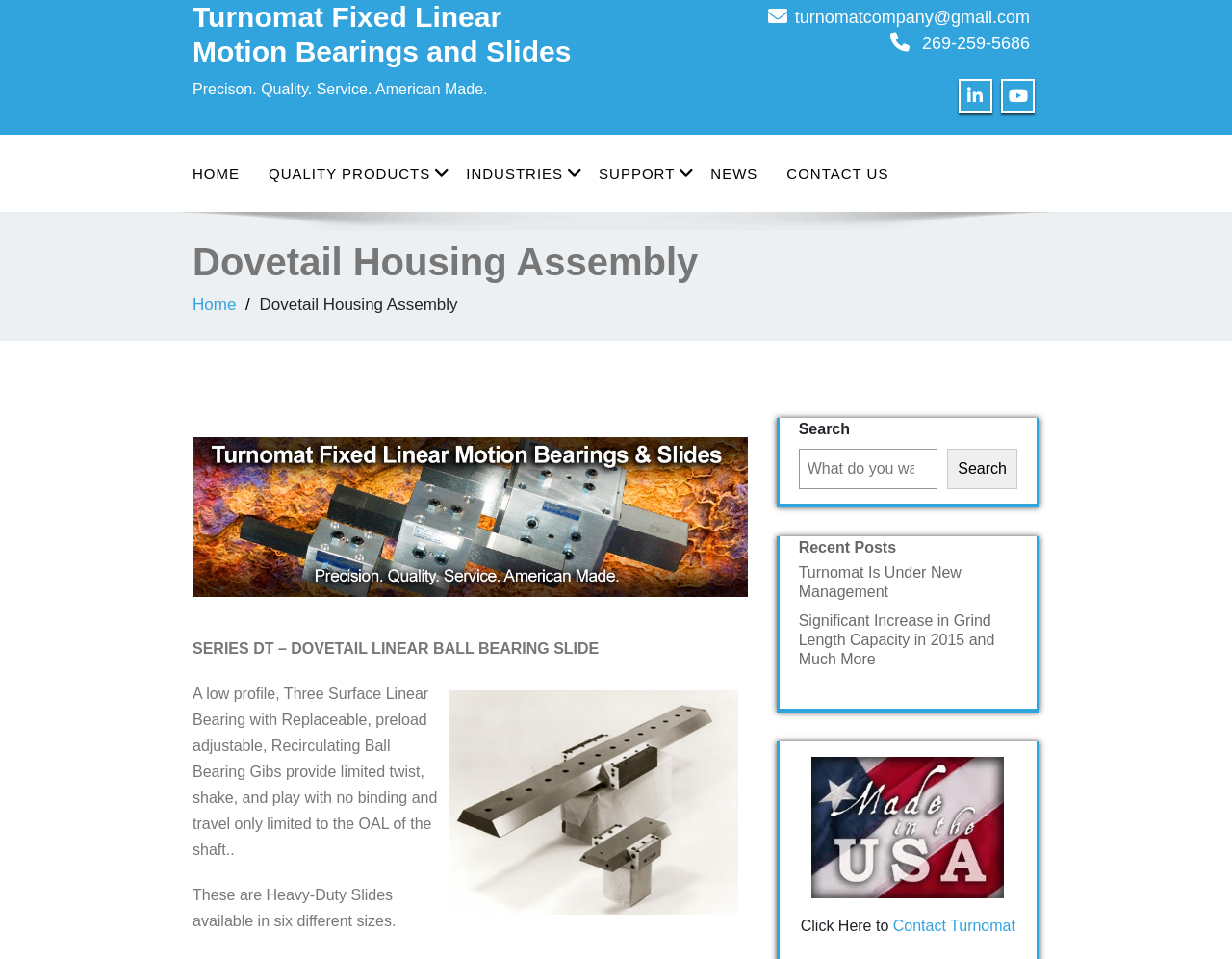Look at the image and give a detailed response to the following question: How many different sizes are the Heavy-Duty Slides available in?

I found the answer by reading the static text element that says 'These are Heavy-Duty Slides available in six different sizes.' which is located below the product description.